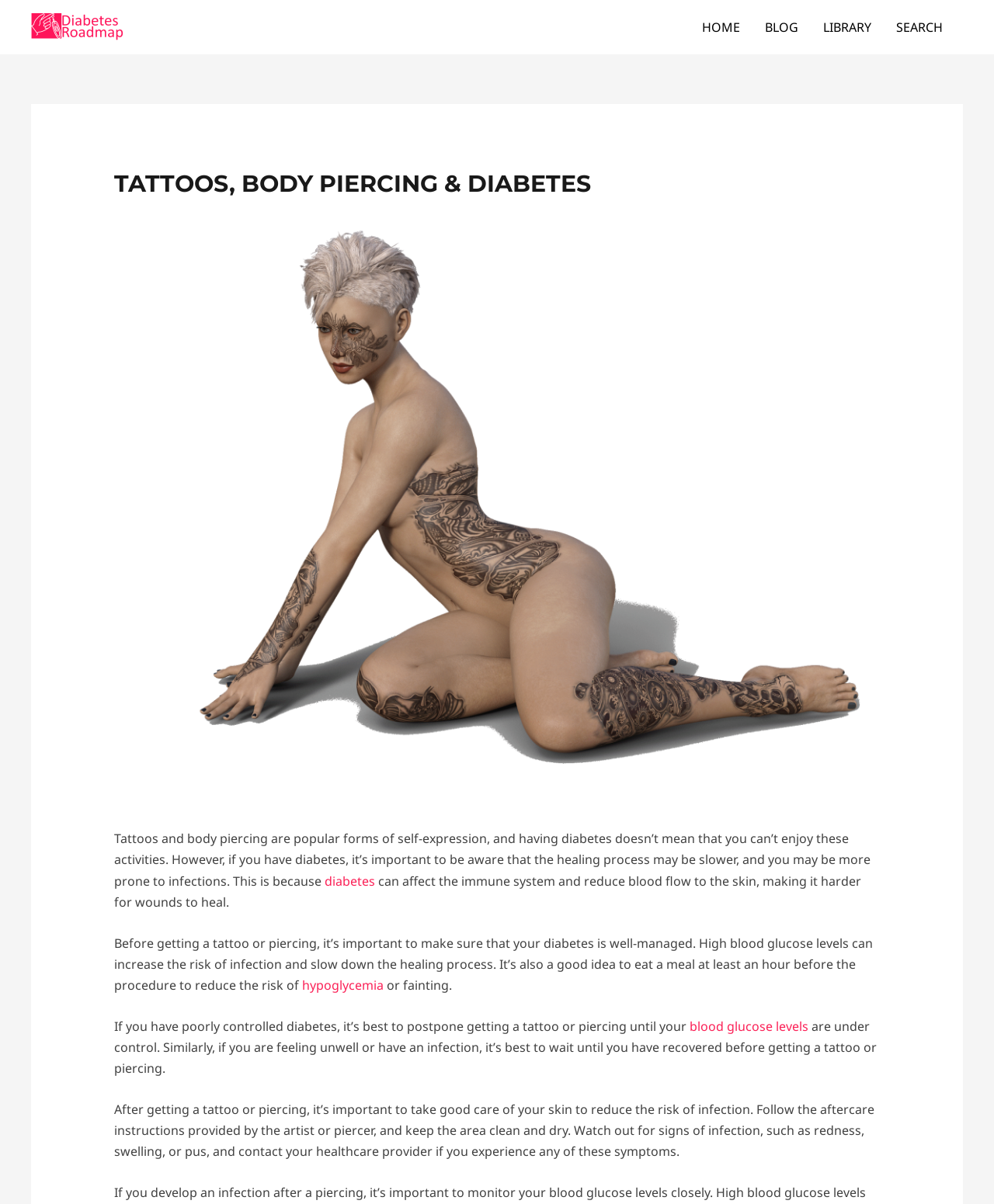Generate a comprehensive description of the contents of the webpage.

The webpage is about tattoos, body piercing, and diabetes, with a focus on the importance of managing diabetes when getting a tattoo or piercing. At the top left, there is a link to "Diabetes Roadmap" accompanied by an image with the same name. On the top right, there is a navigation menu with links to "HOME", "BLOG", "LIBRARY", and "SEARCH".

Below the navigation menu, there is a header section with a heading that reads "TATTOOS, BODY PIERCING & DIABETES". Next to the heading, there is an image related to tattoos. 

The main content of the webpage is a passage of text that discusses the importance of managing diabetes when getting a tattoo or piercing. The text explains that having diabetes can affect the healing process and increase the risk of infection. It advises readers to ensure their diabetes is well-managed before getting a tattoo or piercing and to take good care of their skin after the procedure to reduce the risk of infection. The passage includes links to related terms such as "diabetes", "hypoglycemia", and "blood glucose levels".

Throughout the passage, there are several paragraphs of text that provide detailed information and advice on getting tattoos and piercings with diabetes. The text is accompanied by no other images besides the two mentioned earlier.